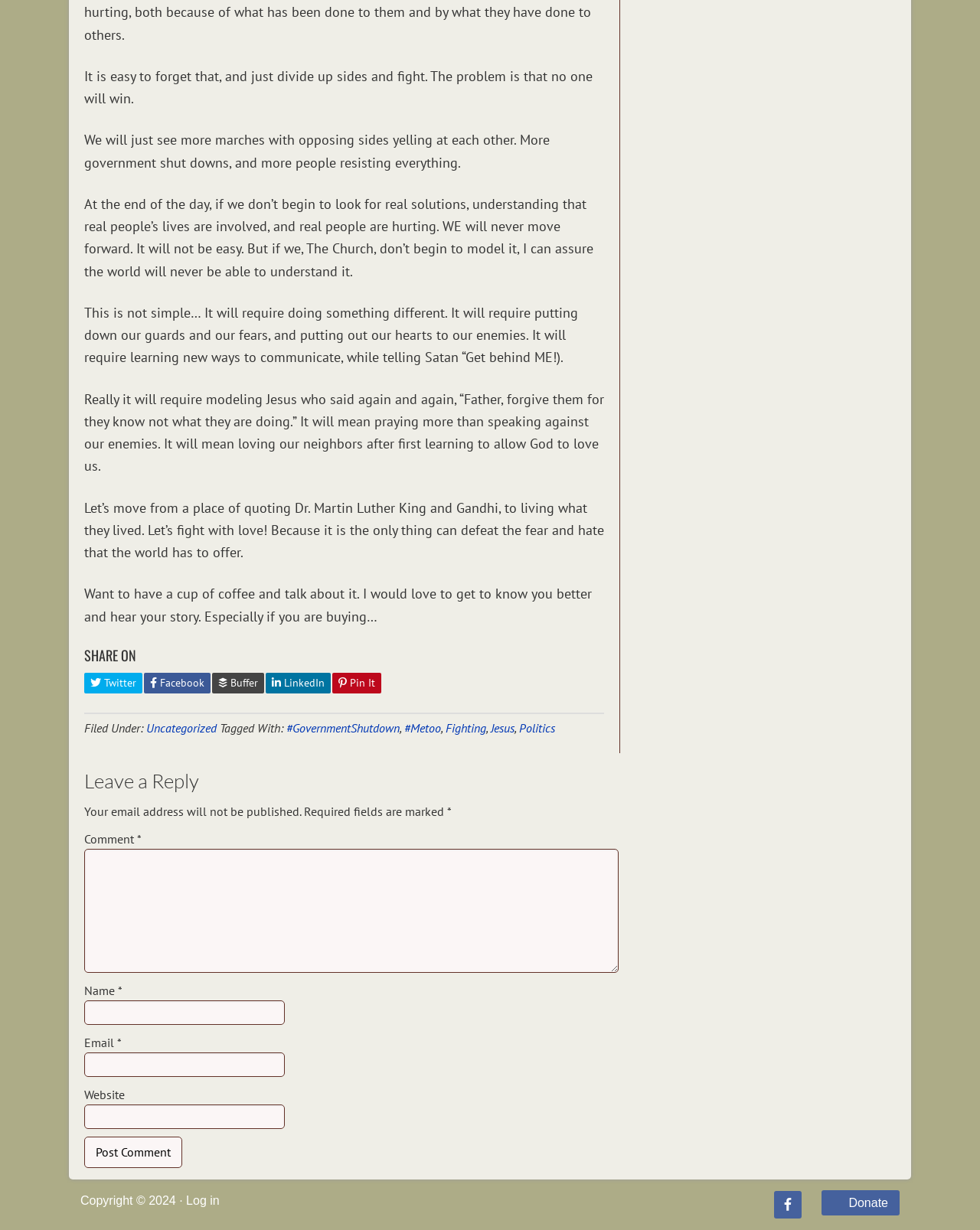Could you determine the bounding box coordinates of the clickable element to complete the instruction: "Log in"? Provide the coordinates as four float numbers between 0 and 1, i.e., [left, top, right, bottom].

[0.19, 0.97, 0.224, 0.981]